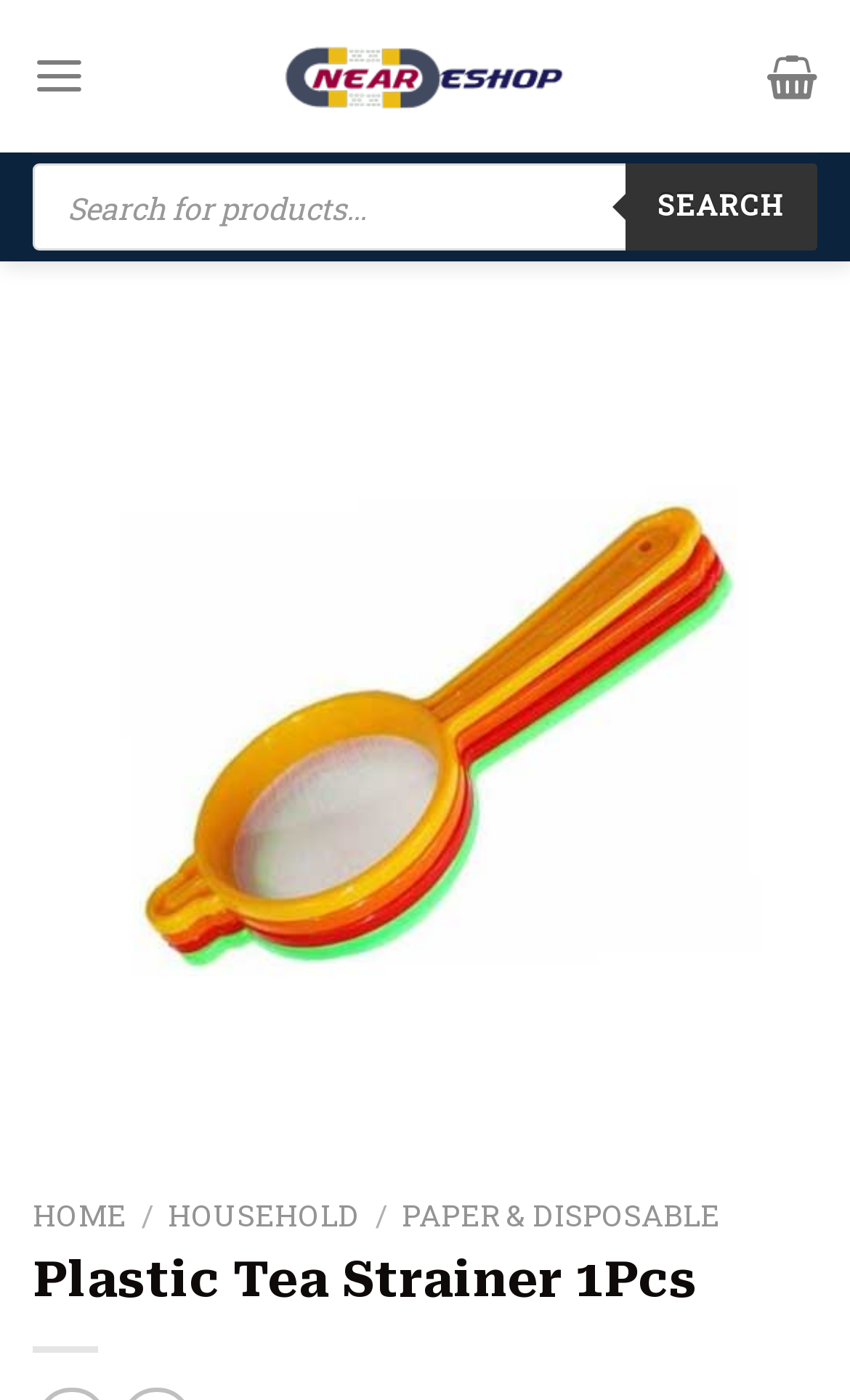How many search boxes are there on the webpage?
From the screenshot, provide a brief answer in one word or phrase.

1